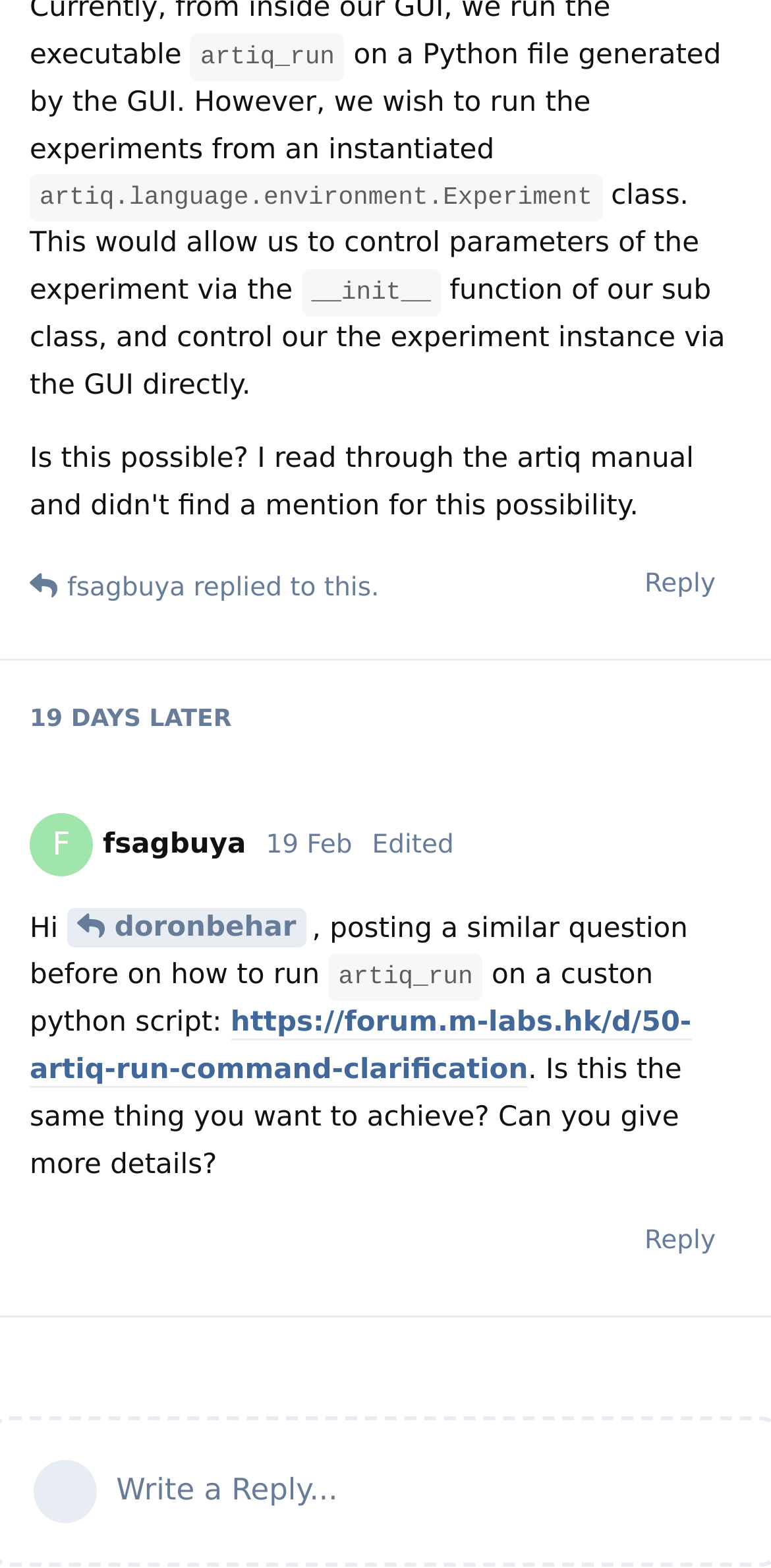Locate the bounding box of the UI element described in the following text: "19 Feb".

[0.345, 0.53, 0.457, 0.548]